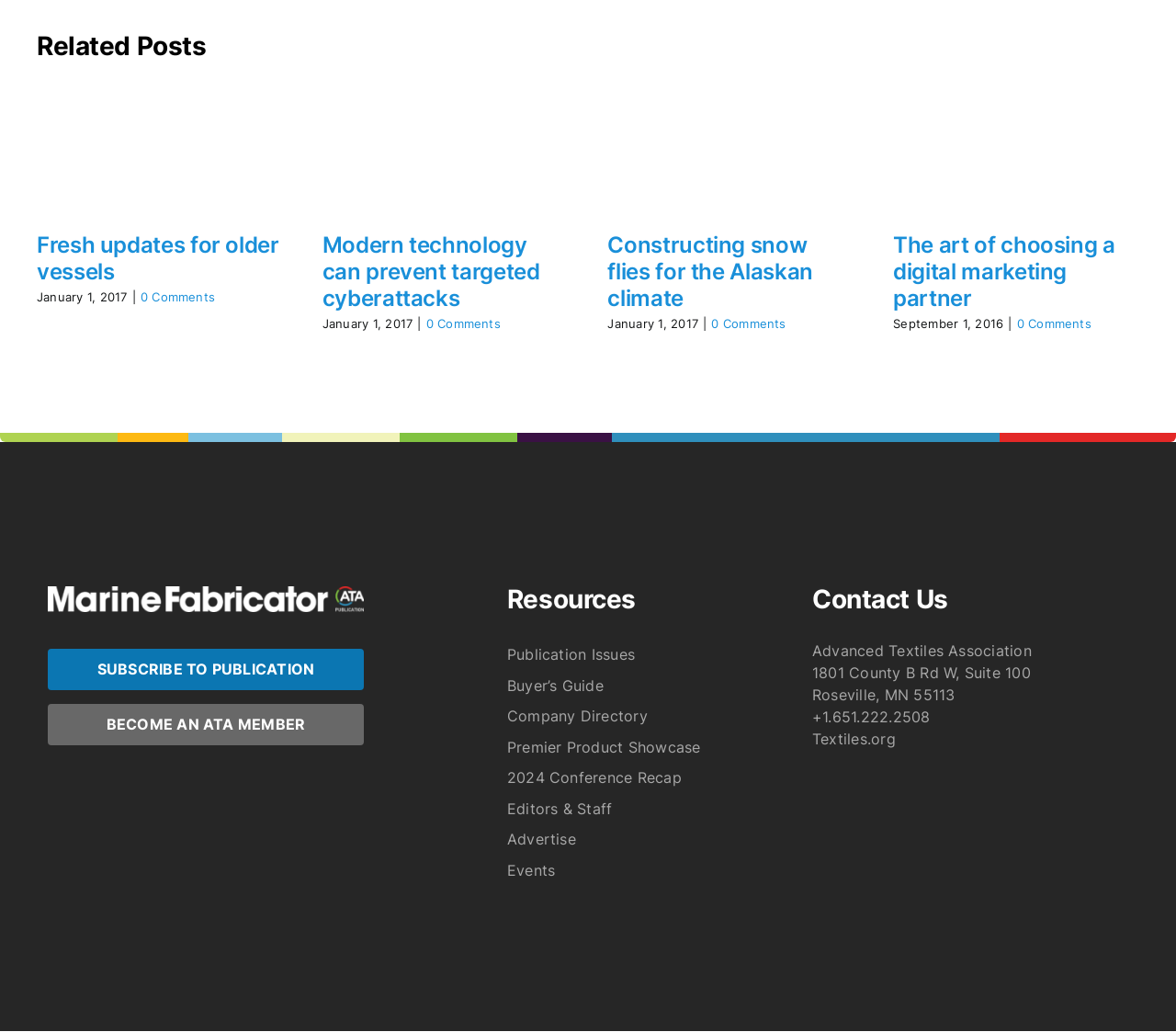Find the bounding box coordinates of the clickable region needed to perform the following instruction: "Click on 'Fresh updates for older vessels'". The coordinates should be provided as four float numbers between 0 and 1, i.e., [left, top, right, bottom].

[0.136, 0.128, 0.164, 0.16]